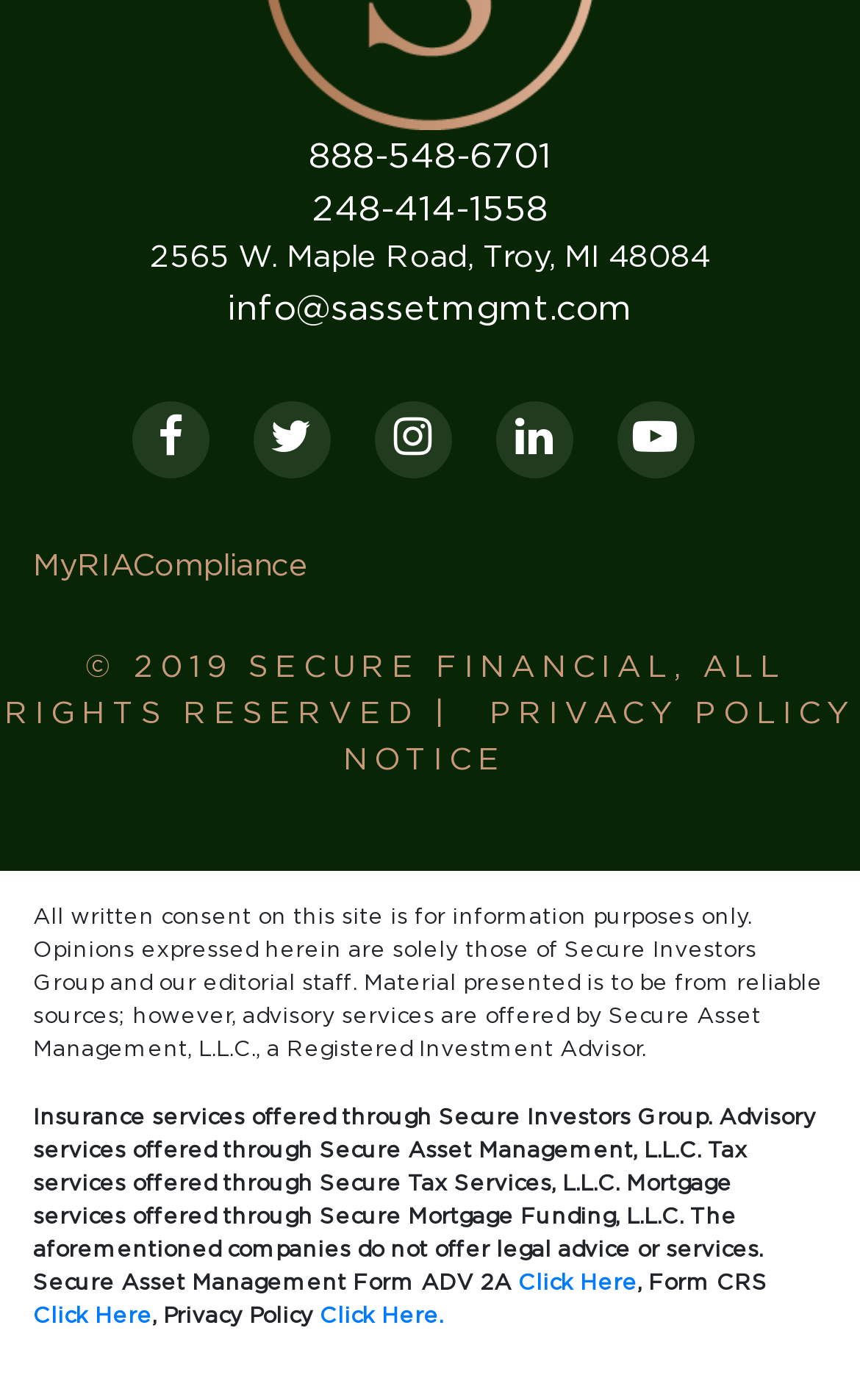Can you identify the bounding box coordinates of the clickable region needed to carry out this instruction: 'Send an email to the company'? The coordinates should be four float numbers within the range of 0 to 1, stated as [left, top, right, bottom].

[0.264, 0.208, 0.736, 0.233]